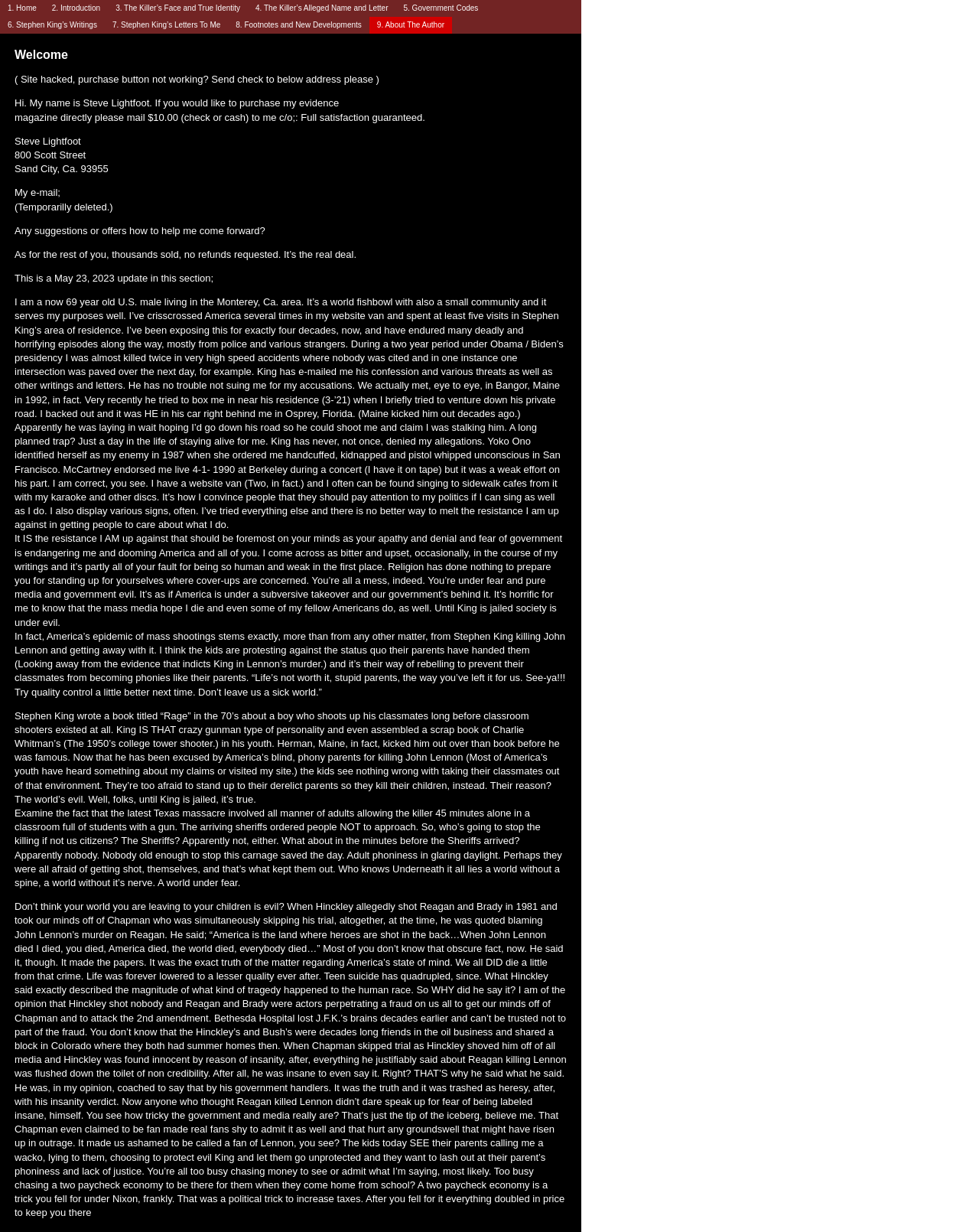Show the bounding box coordinates of the region that should be clicked to follow the instruction: "Click on 'About The Author'."

[0.377, 0.014, 0.462, 0.027]